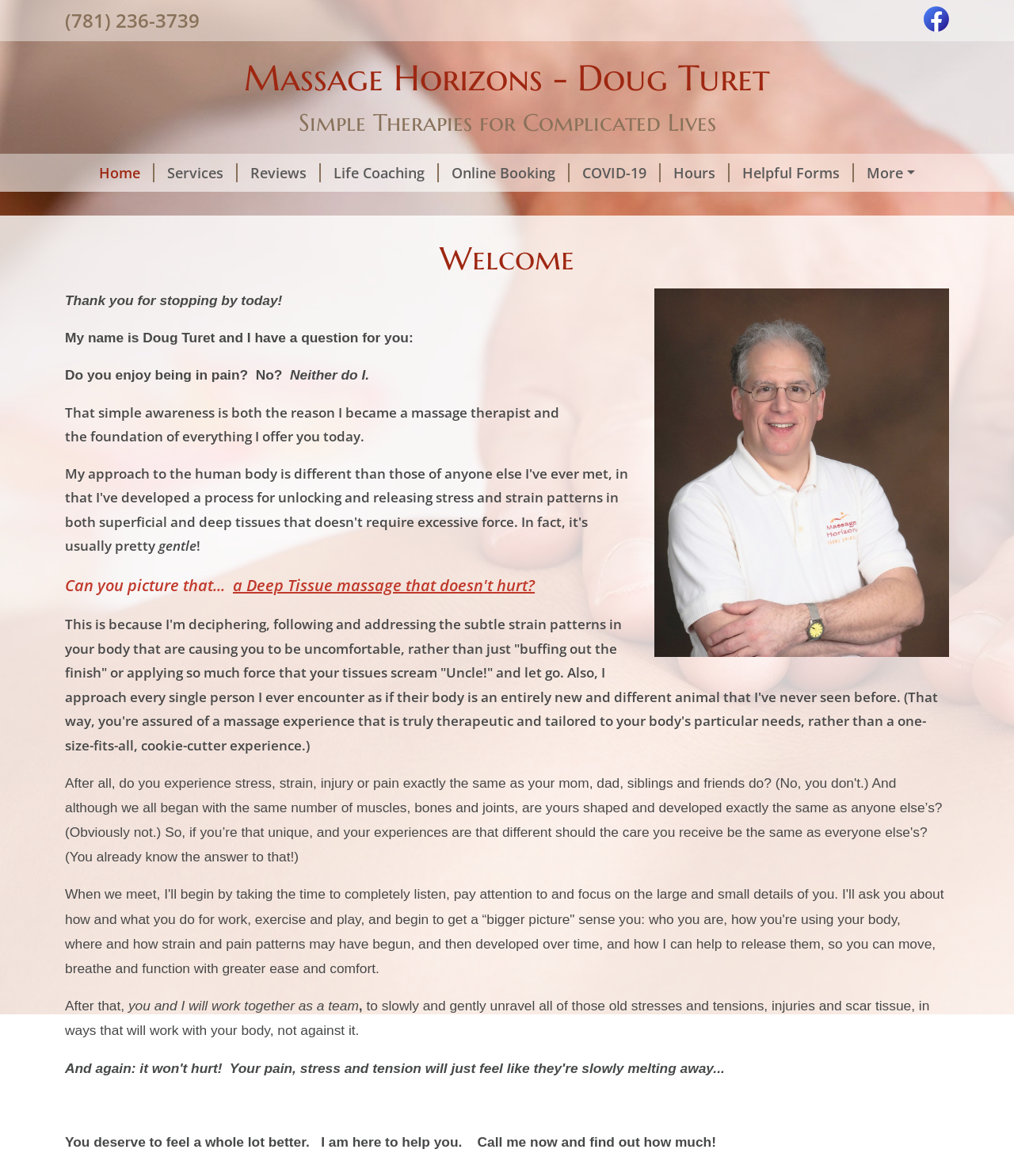Pinpoint the bounding box coordinates of the element that must be clicked to accomplish the following instruction: "Visit Facebook page". The coordinates should be in the format of four float numbers between 0 and 1, i.e., [left, top, right, bottom].

[0.911, 0.007, 0.936, 0.023]